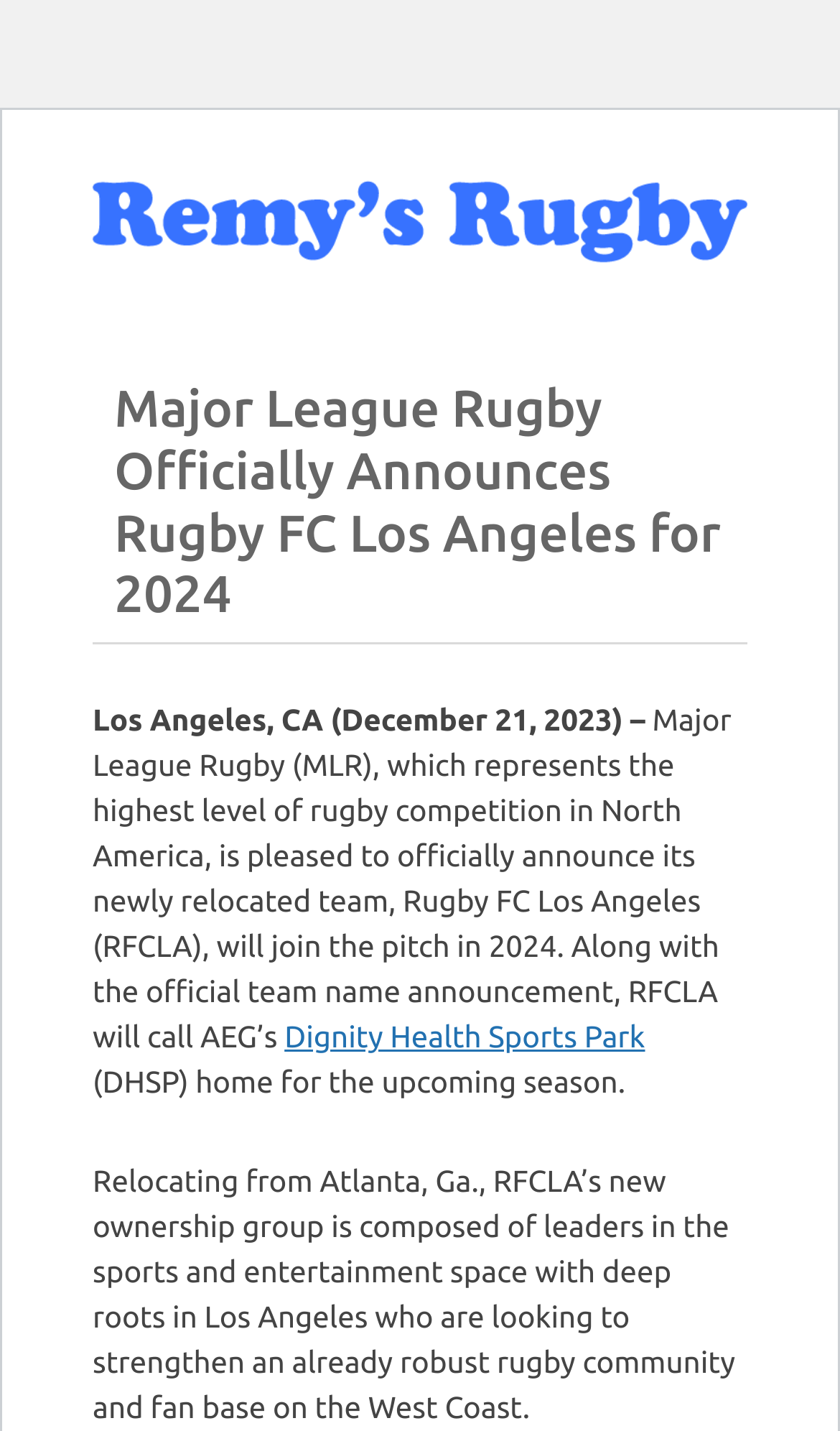Extract the bounding box coordinates for the UI element described by the text: "alt="Remy's Rugby"". The coordinates should be in the form of [left, top, right, bottom] with values between 0 and 1.

[0.11, 0.125, 0.89, 0.196]